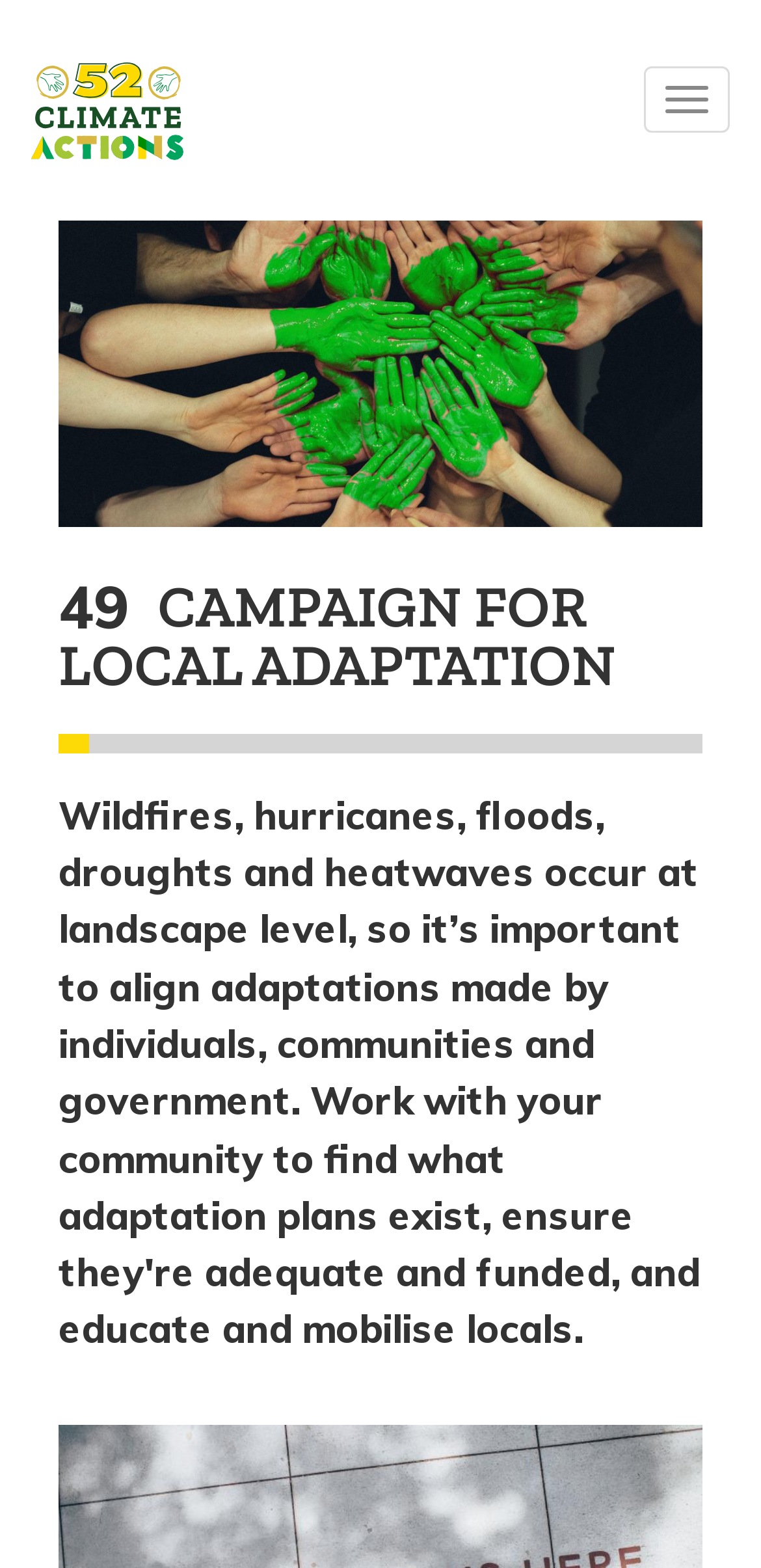Identify the bounding box for the UI element described as: "title="Home"". The coordinates should be four float numbers between 0 and 1, i.e., [left, top, right, bottom].

[0.003, 0.039, 0.281, 0.101]